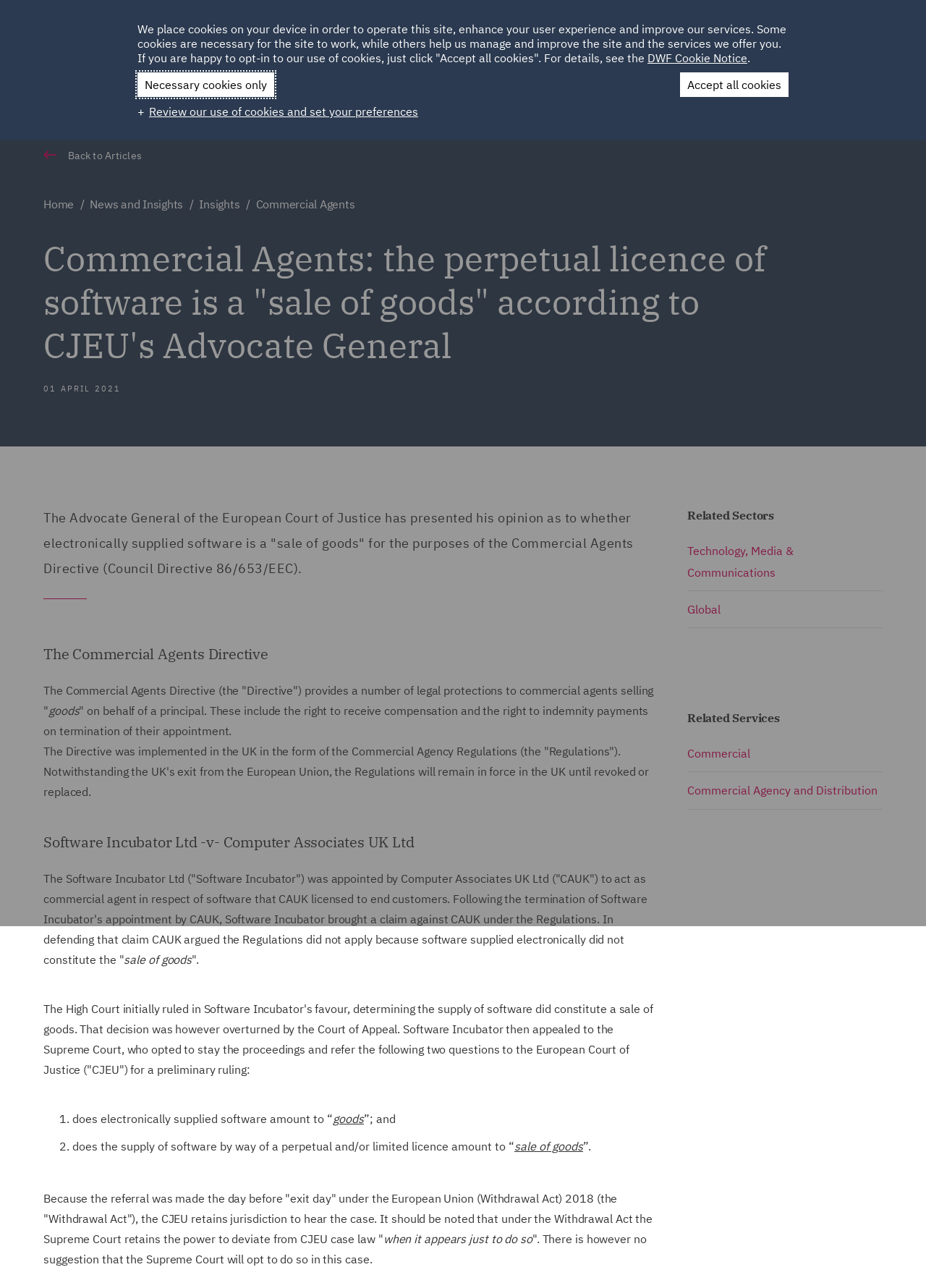Please identify the bounding box coordinates of the element I should click to complete this instruction: 'Explore properties in Barcelona'. The coordinates should be given as four float numbers between 0 and 1, like this: [left, top, right, bottom].

None